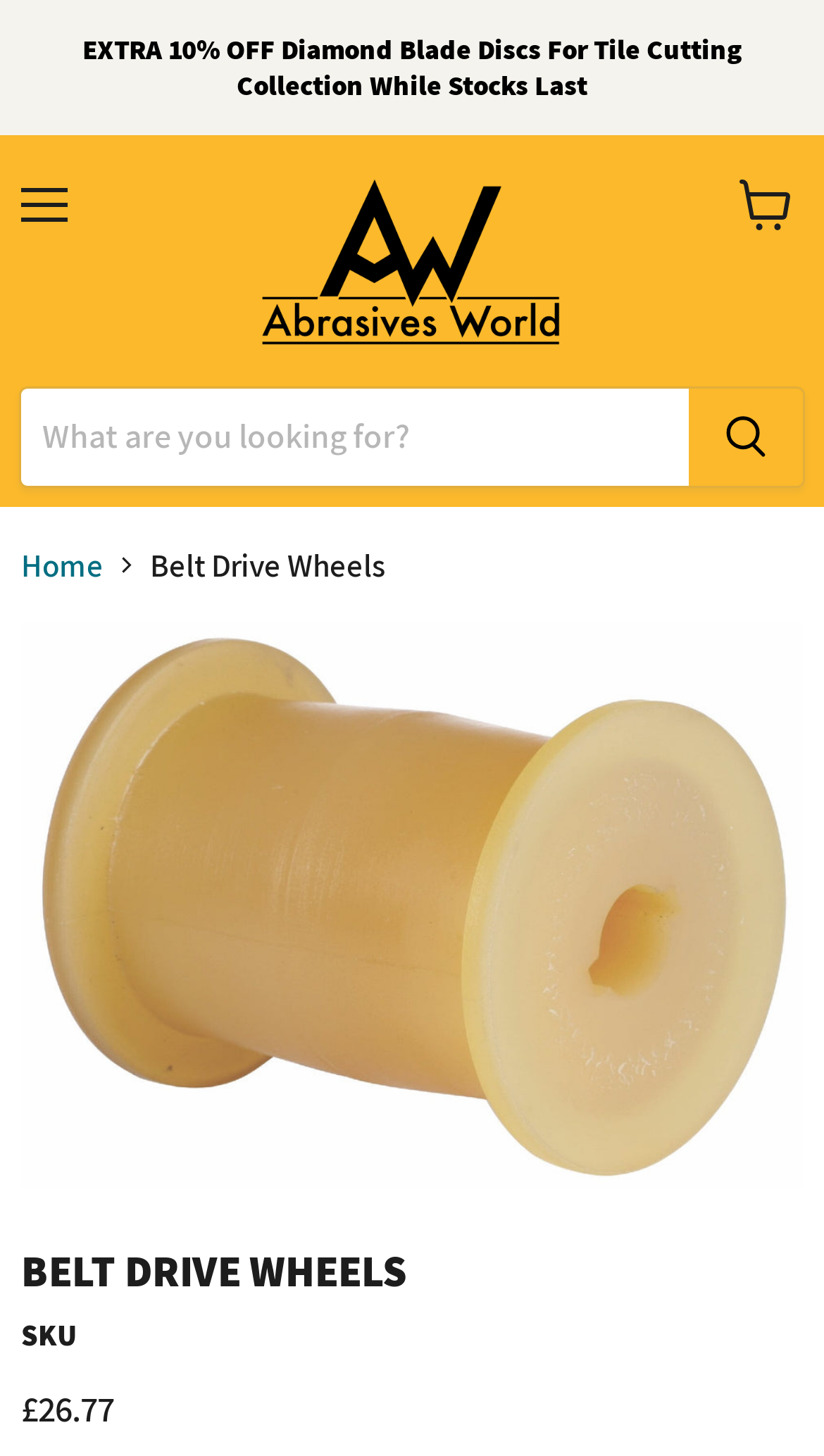Please locate the bounding box coordinates of the element that should be clicked to achieve the given instruction: "Click the home link".

[0.026, 0.376, 0.126, 0.401]